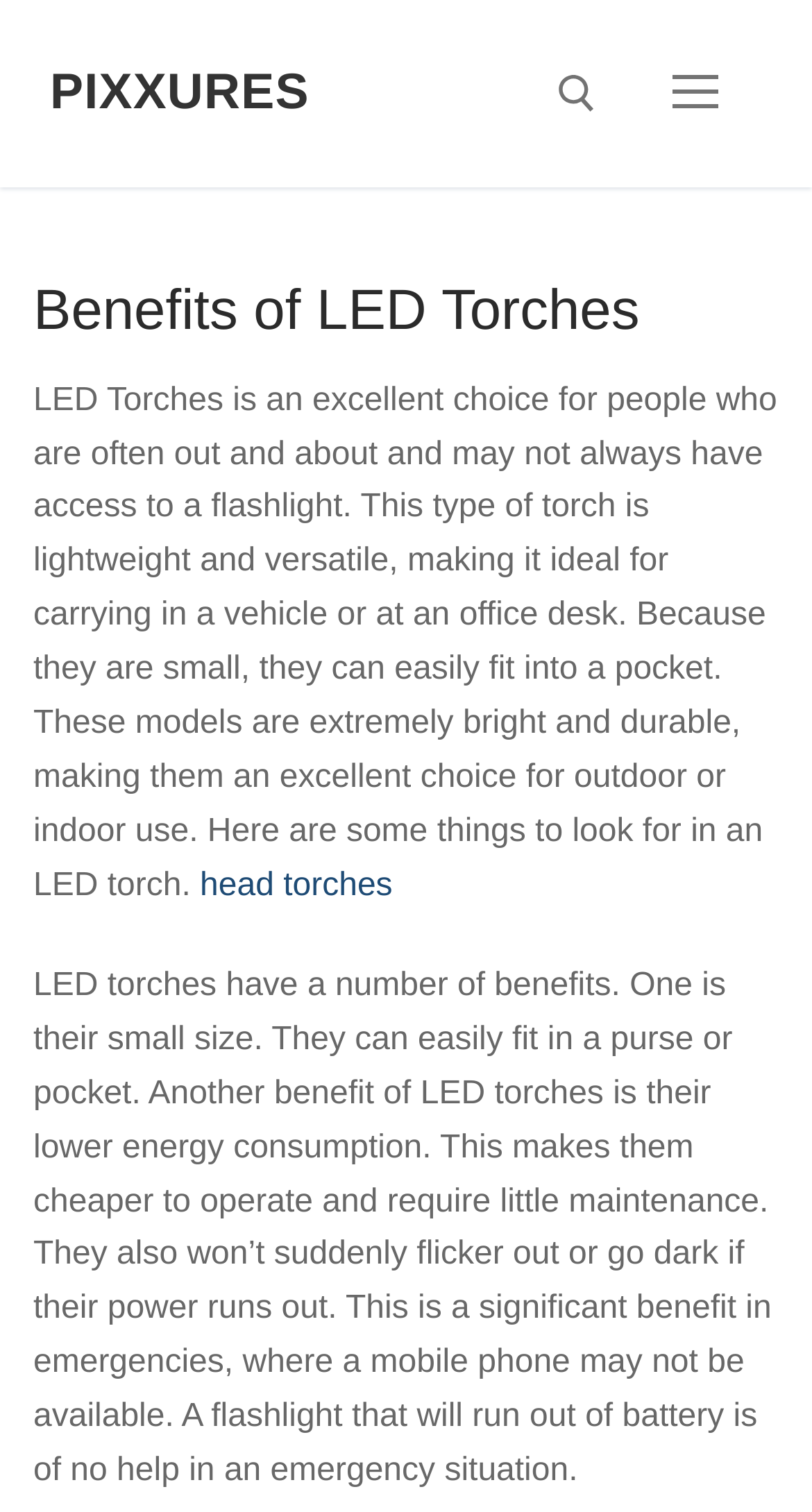Determine the bounding box coordinates for the UI element matching this description: "head torches".

[0.246, 0.573, 0.483, 0.597]